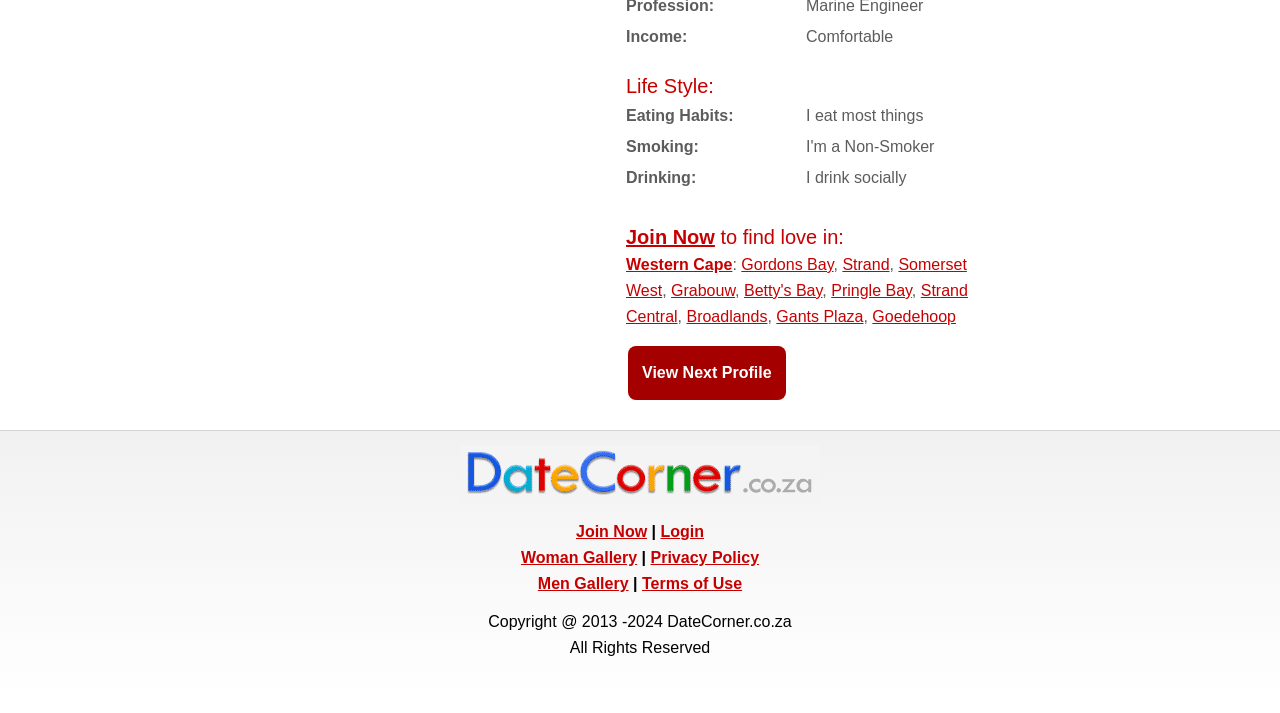What is the lifestyle category?
Please use the visual content to give a single word or phrase answer.

Life Style: